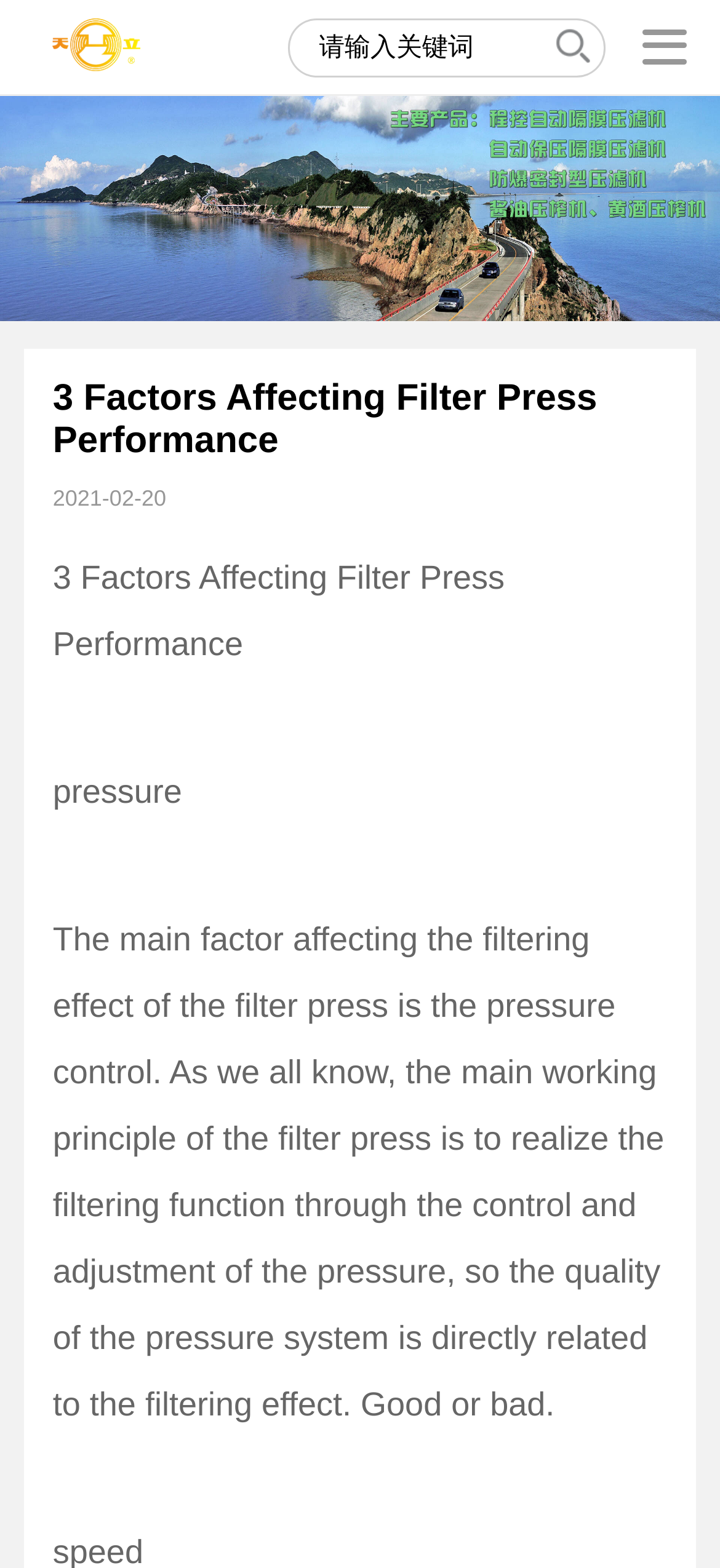What is the purpose of the textbox at the top of the webpage?
With the help of the image, please provide a detailed response to the question.

I found the answer by looking at the text '请输入关键词' next to the textbox, which suggests that the textbox is for inputting keywords.